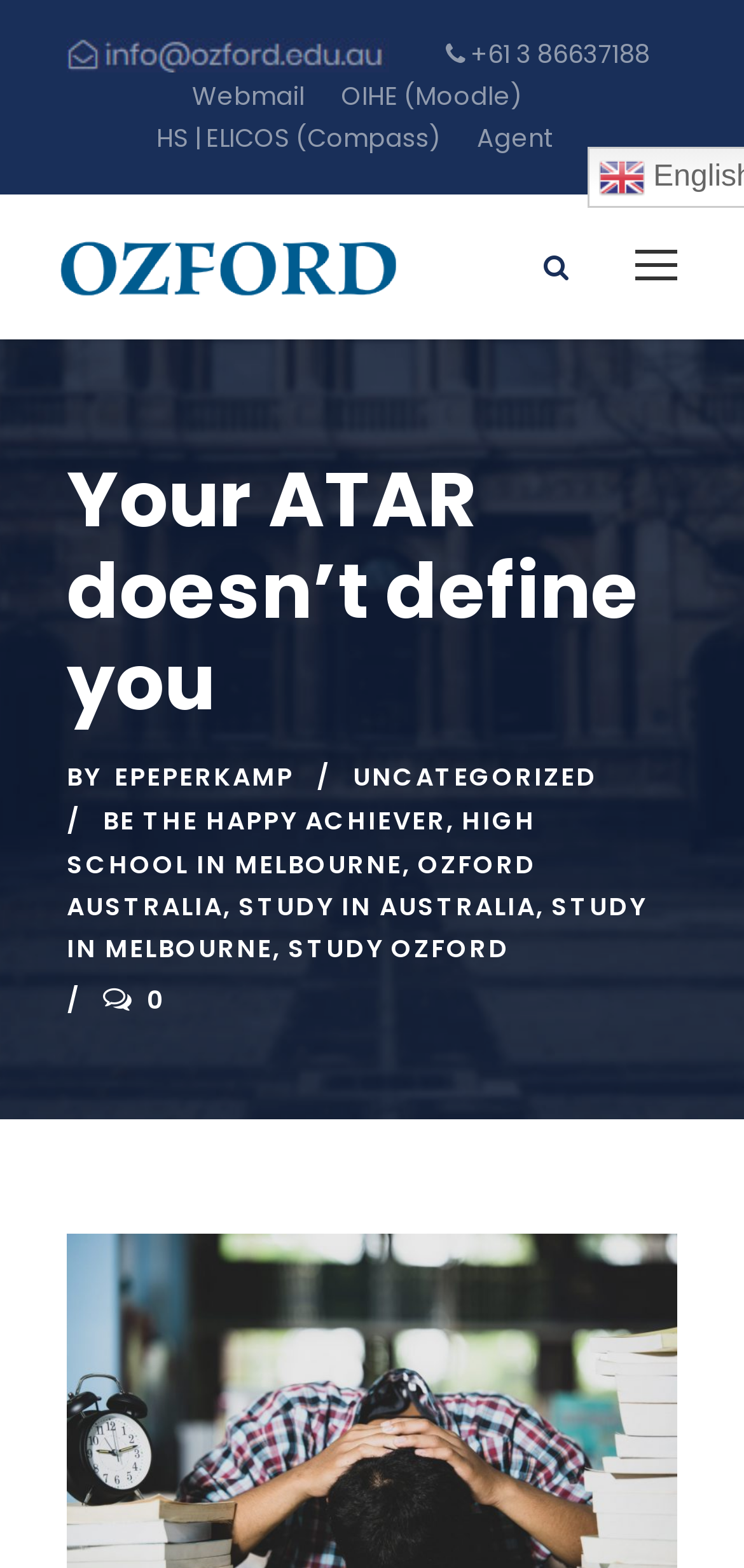What is the name of the institution?
Carefully analyze the image and provide a detailed answer to the question.

I found the name of the institution by looking at the links and text on the webpage, which mention 'Ozford Australia' as the name of the institution.